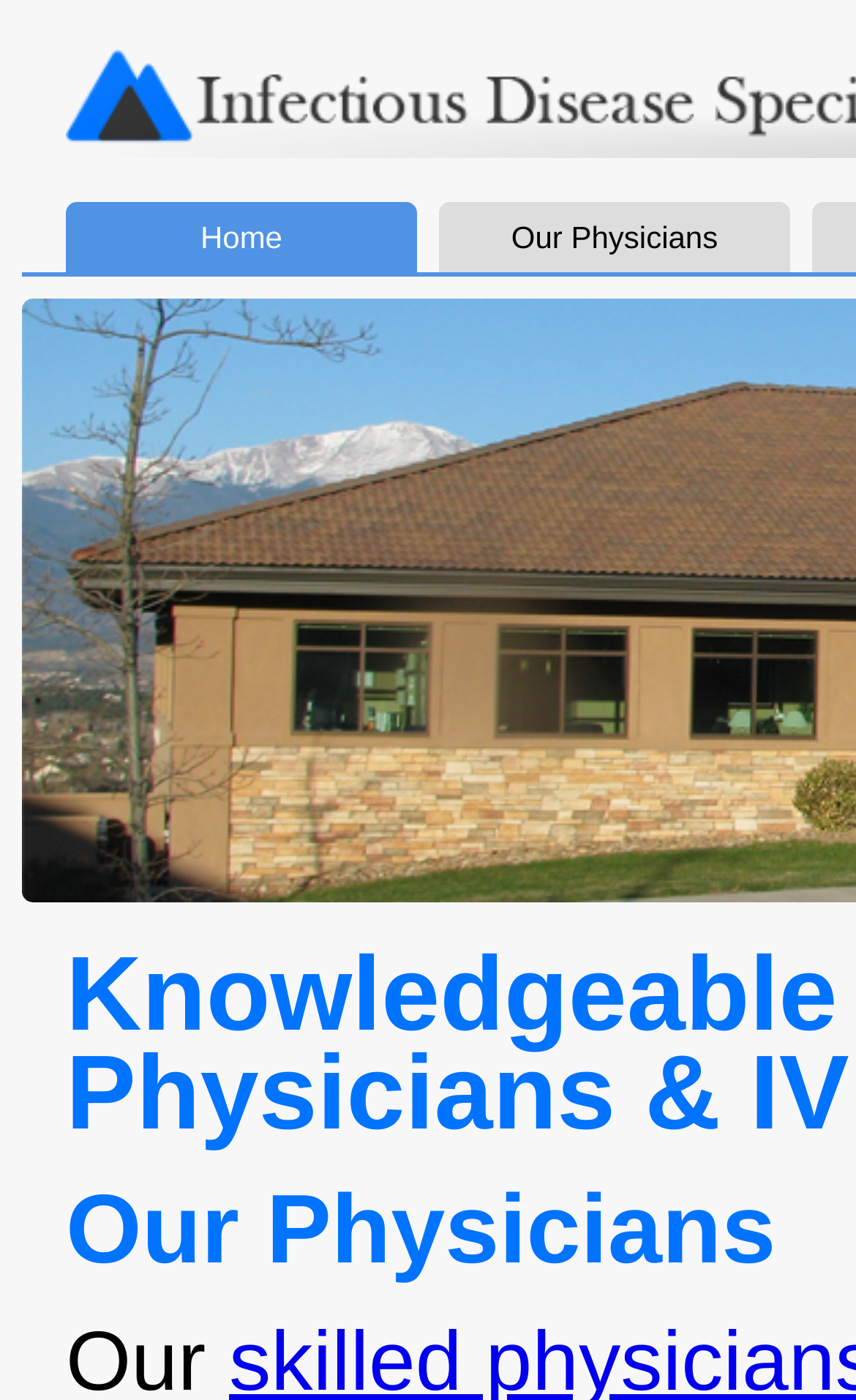Please determine the main heading text of this webpage.

Knowledgeable Infectious Disease Physicians & IV Antibiotic Therapy